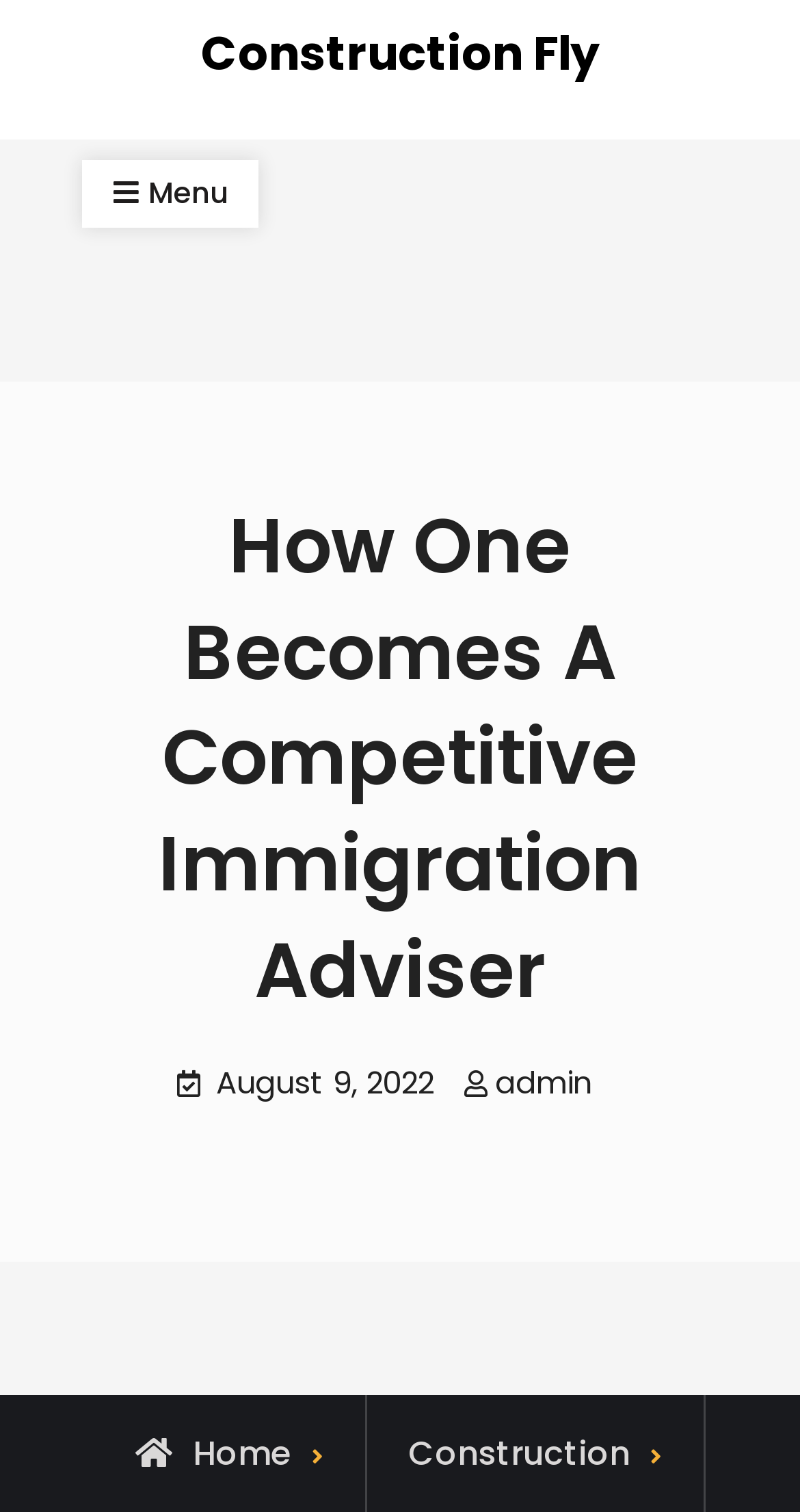Identify and provide the bounding box coordinates of the UI element described: "August 9, 2022August 9, 2022". The coordinates should be formatted as [left, top, right, bottom], with each number being a float between 0 and 1.

[0.27, 0.701, 0.542, 0.73]